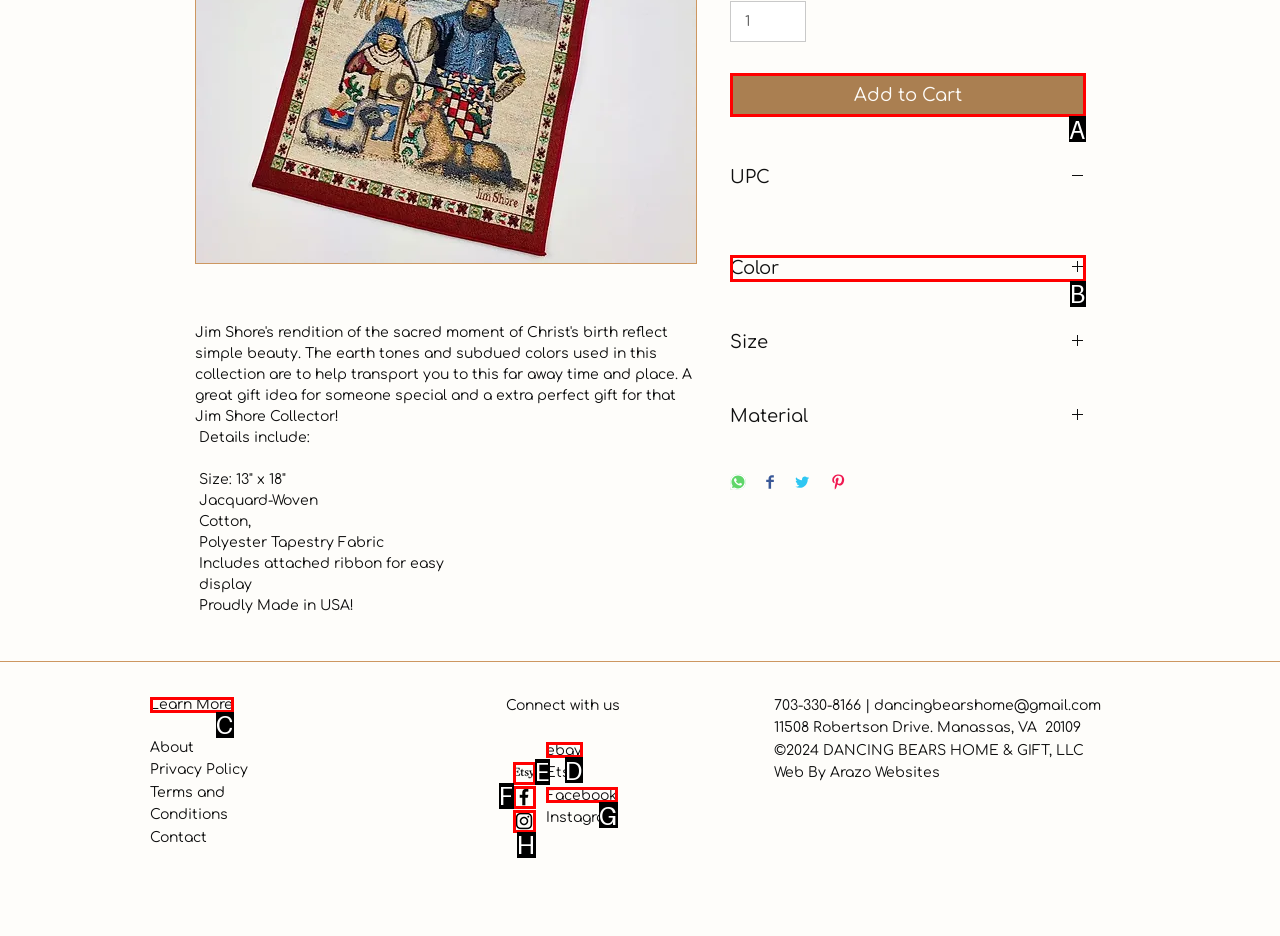Identify which HTML element matches the description: Learn More
Provide your answer in the form of the letter of the correct option from the listed choices.

C